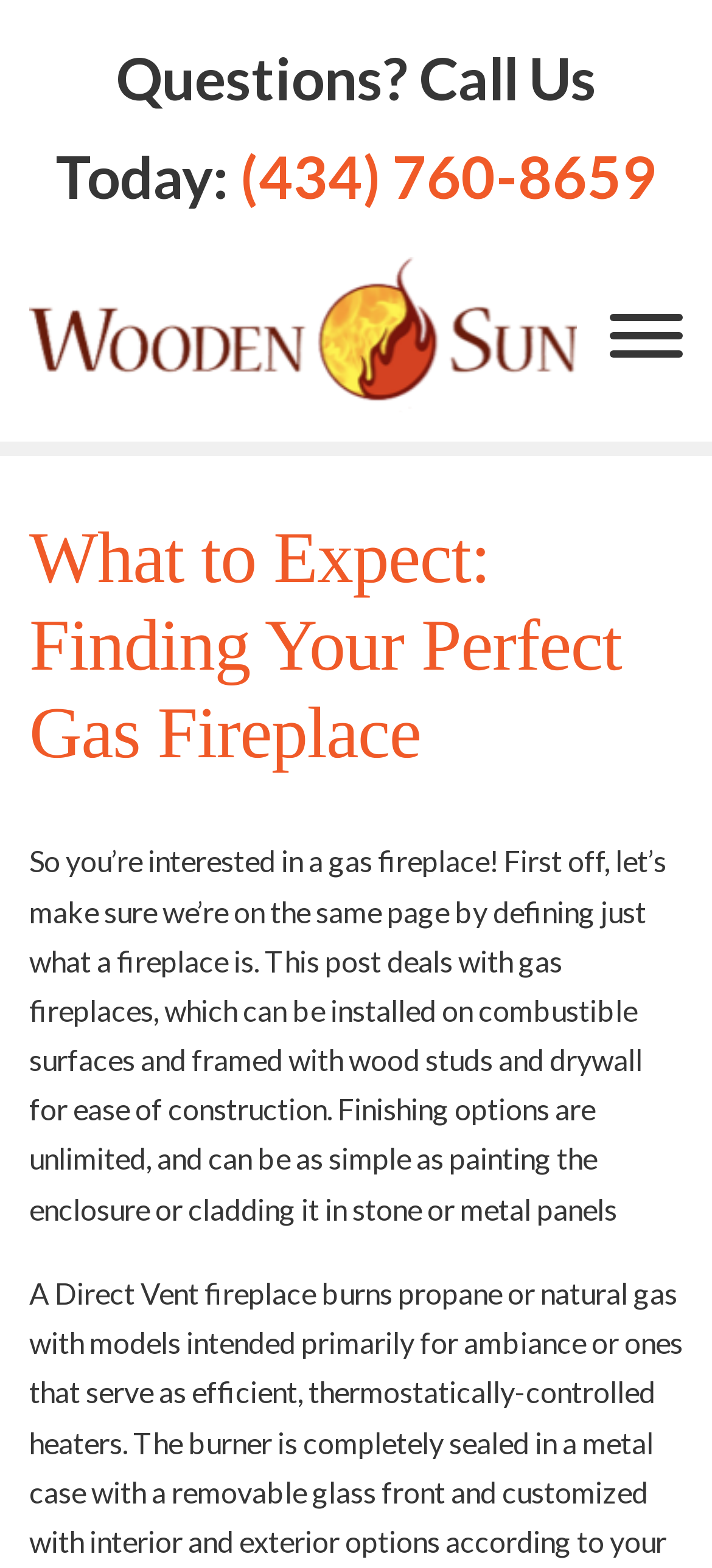What is the purpose of this webpage?
Give a detailed and exhaustive answer to the question.

I inferred the purpose of the webpage by reading the introductory sentence, which says 'So you’re interested in a gas fireplace! First off, let’s make sure we’re on the same page by defining just what a fireplace is.' This suggests that the webpage is intended to help users find or learn about gas fireplaces.